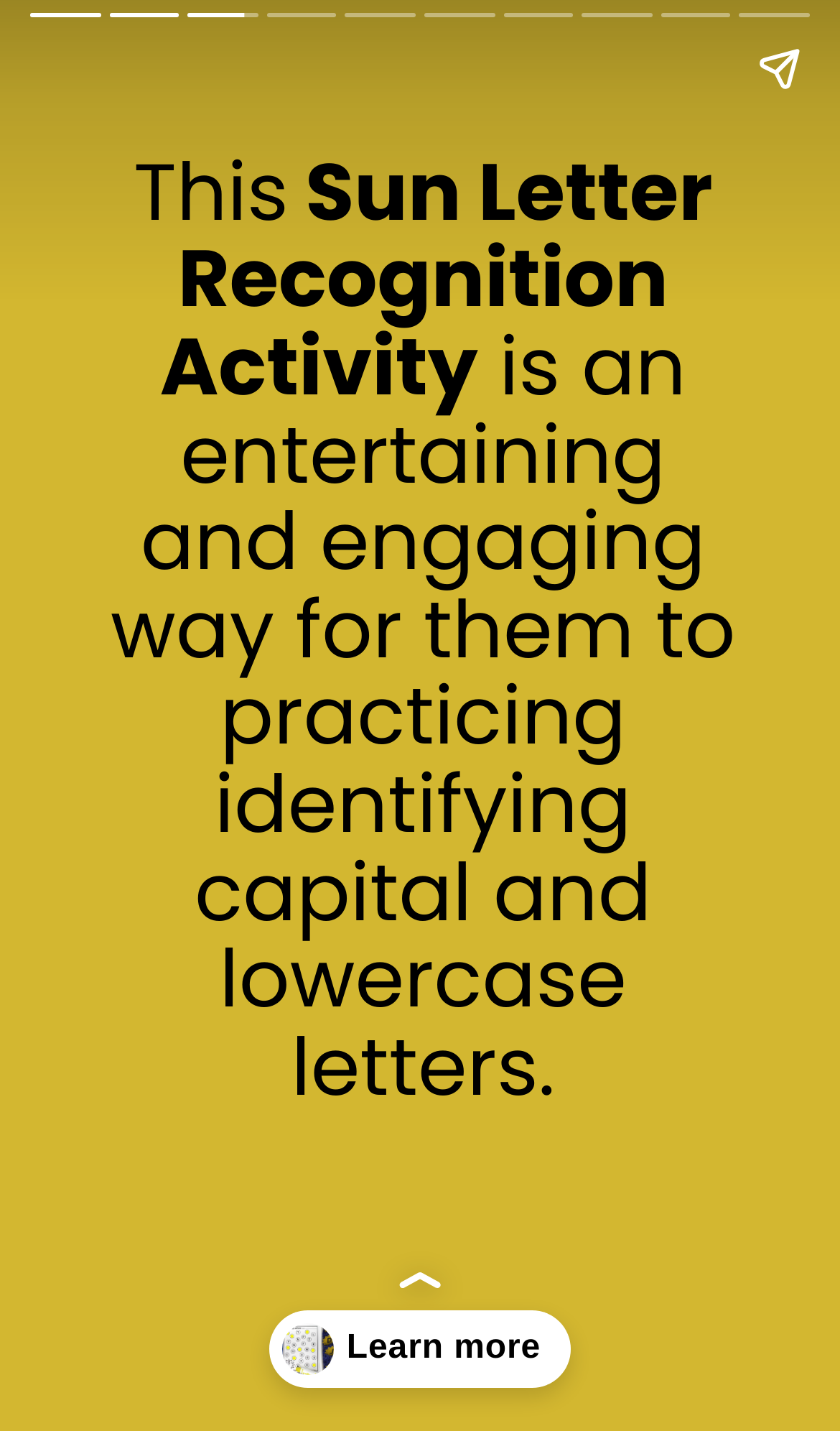Find and provide the bounding box coordinates for the UI element described here: "aria-label="Share story"". The coordinates should be given as four float numbers between 0 and 1: [left, top, right, bottom].

[0.867, 0.012, 0.99, 0.084]